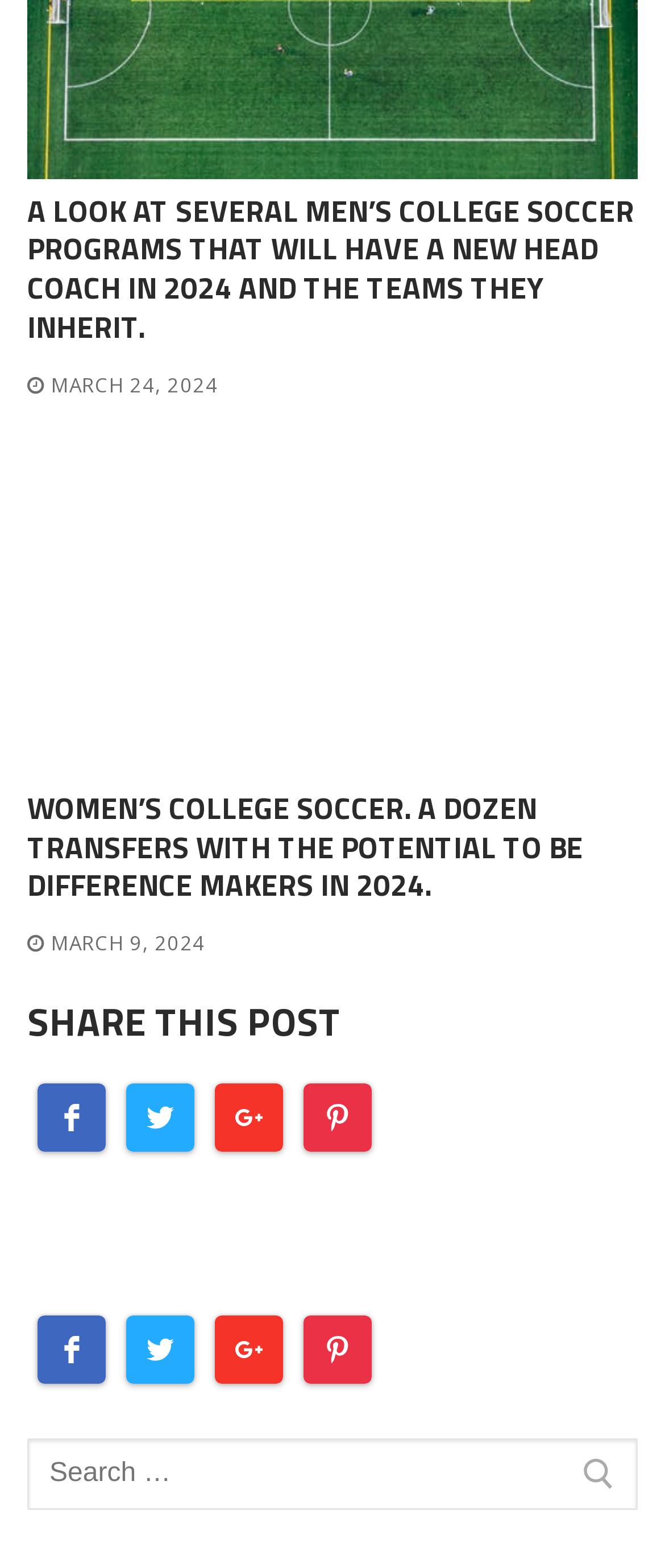Using the description: "March 24, 2024", determine the UI element's bounding box coordinates. Ensure the coordinates are in the format of four float numbers between 0 and 1, i.e., [left, top, right, bottom].

[0.041, 0.237, 0.328, 0.253]